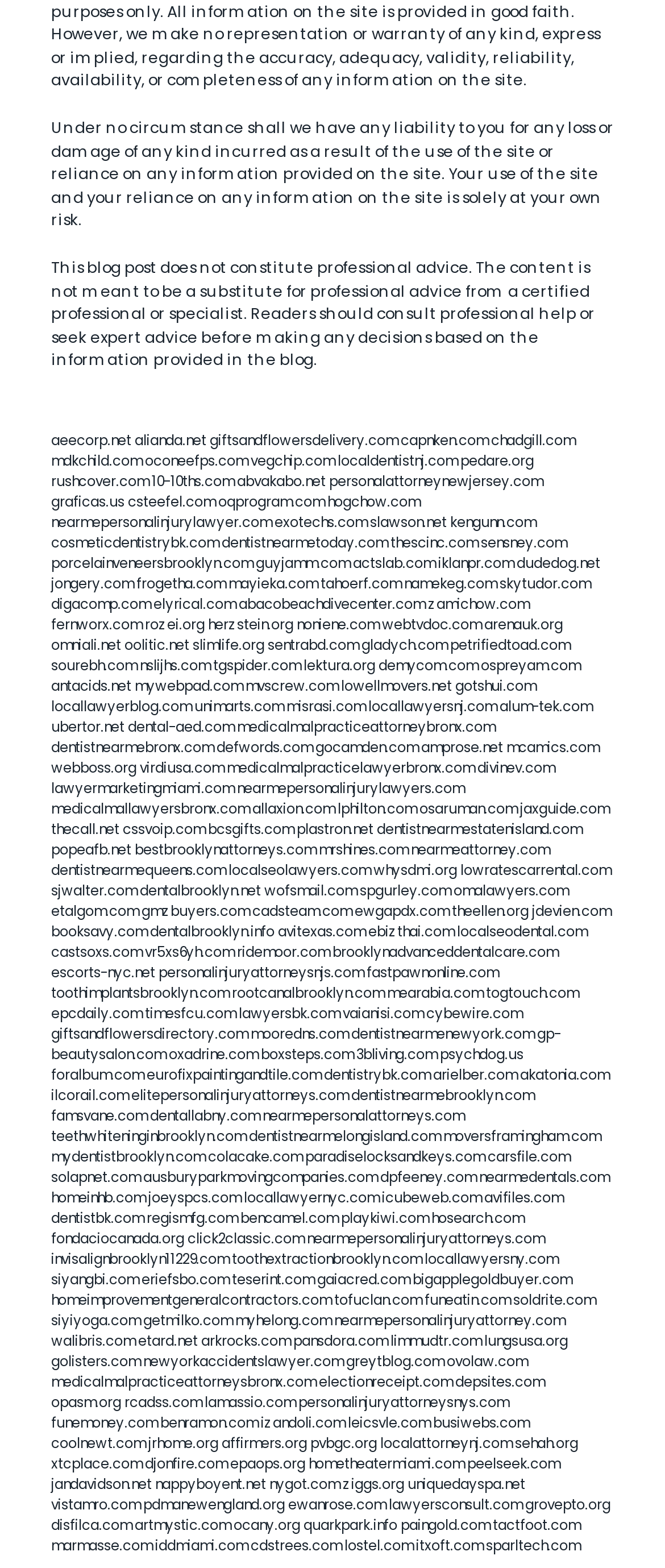Specify the bounding box coordinates of the region I need to click to perform the following instruction: "go to giftsandflowersdelivery website". The coordinates must be four float numbers in the range of 0 to 1, i.e., [left, top, right, bottom].

[0.315, 0.275, 0.597, 0.287]